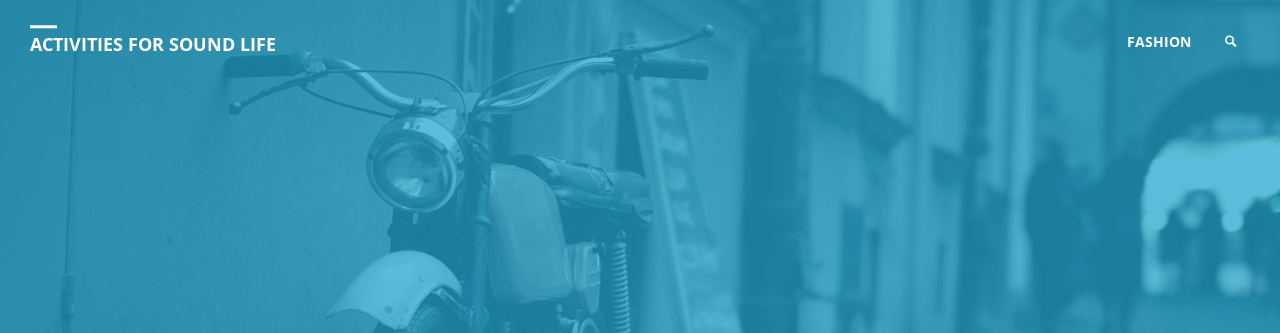Give a comprehensive caption that covers the entire image content.

The image showcases a vintage motorcycle, partially leaning against a textured wall, contributing to a nostalgic ambiance. The motorcycle's front end is prominently displayed, highlighting its round headlight and handlebar, which hint at its retro design. In the background, blurred silhouettes of people can be seen walking through a passageway, evoking a sense of urban life and activity. This visual sets the tone for the theme of "Activities for Sound Life," encapsulating a blend of charm and movement. The overall color palette features a cool blue overlay, enhancing the tranquil yet vibrant atmosphere of the scene.